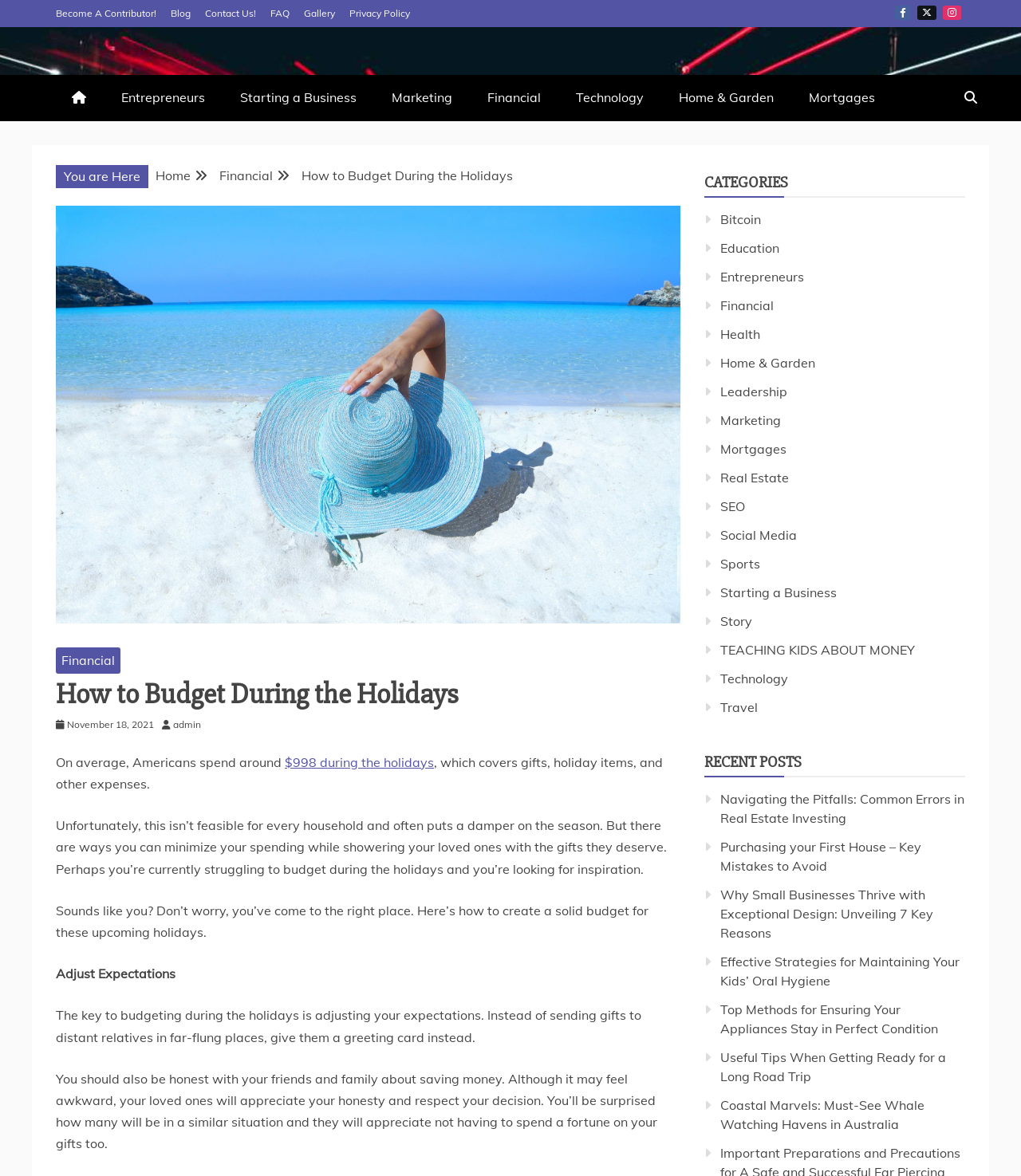Respond with a single word or short phrase to the following question: 
How many social media links are there?

3